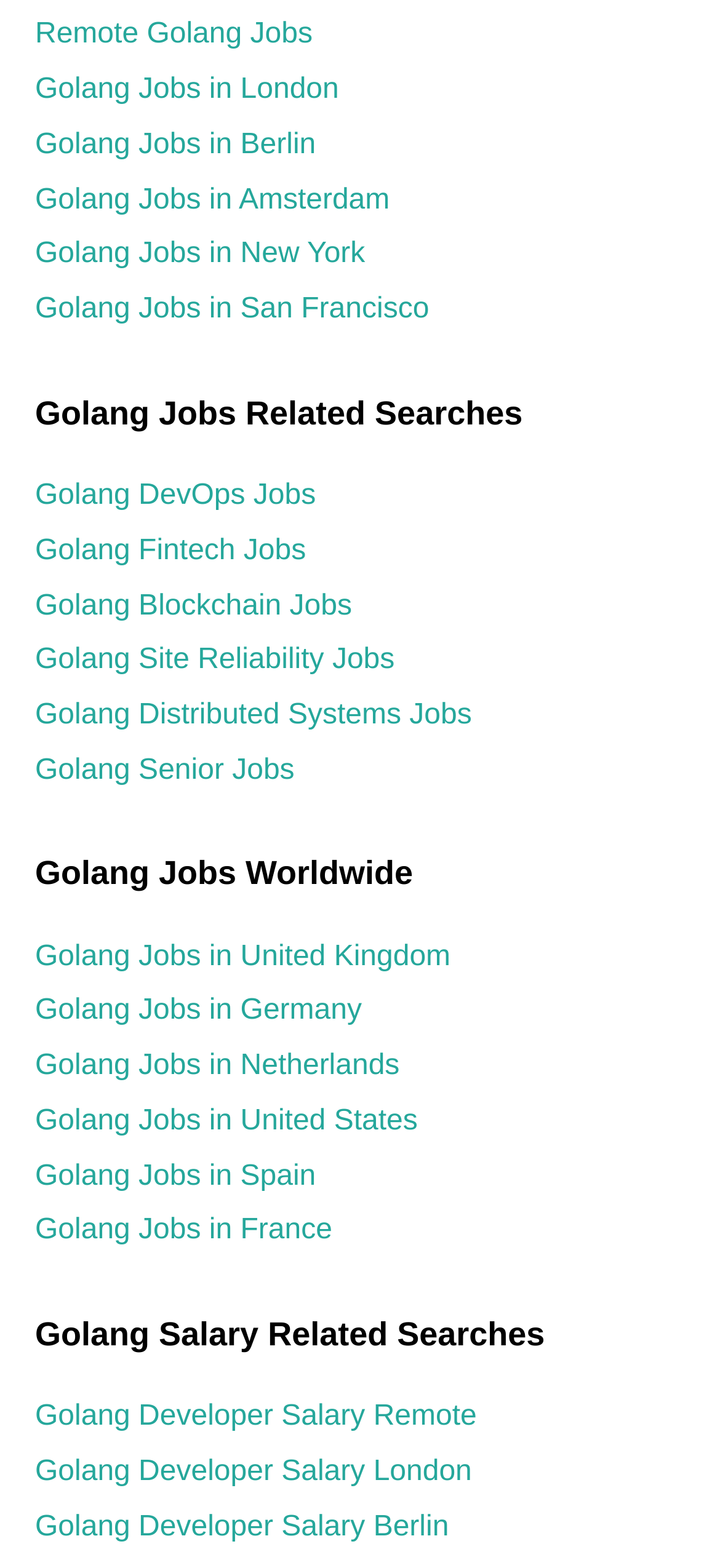How many countries are listed for Golang jobs?
Answer the question with as much detail as you can, using the image as a reference.

I counted the number of links under the 'Golang Jobs Worldwide' heading and found 6 countries: 'United Kingdom', 'Germany', 'Netherlands', 'United States', 'Spain', and 'France'.